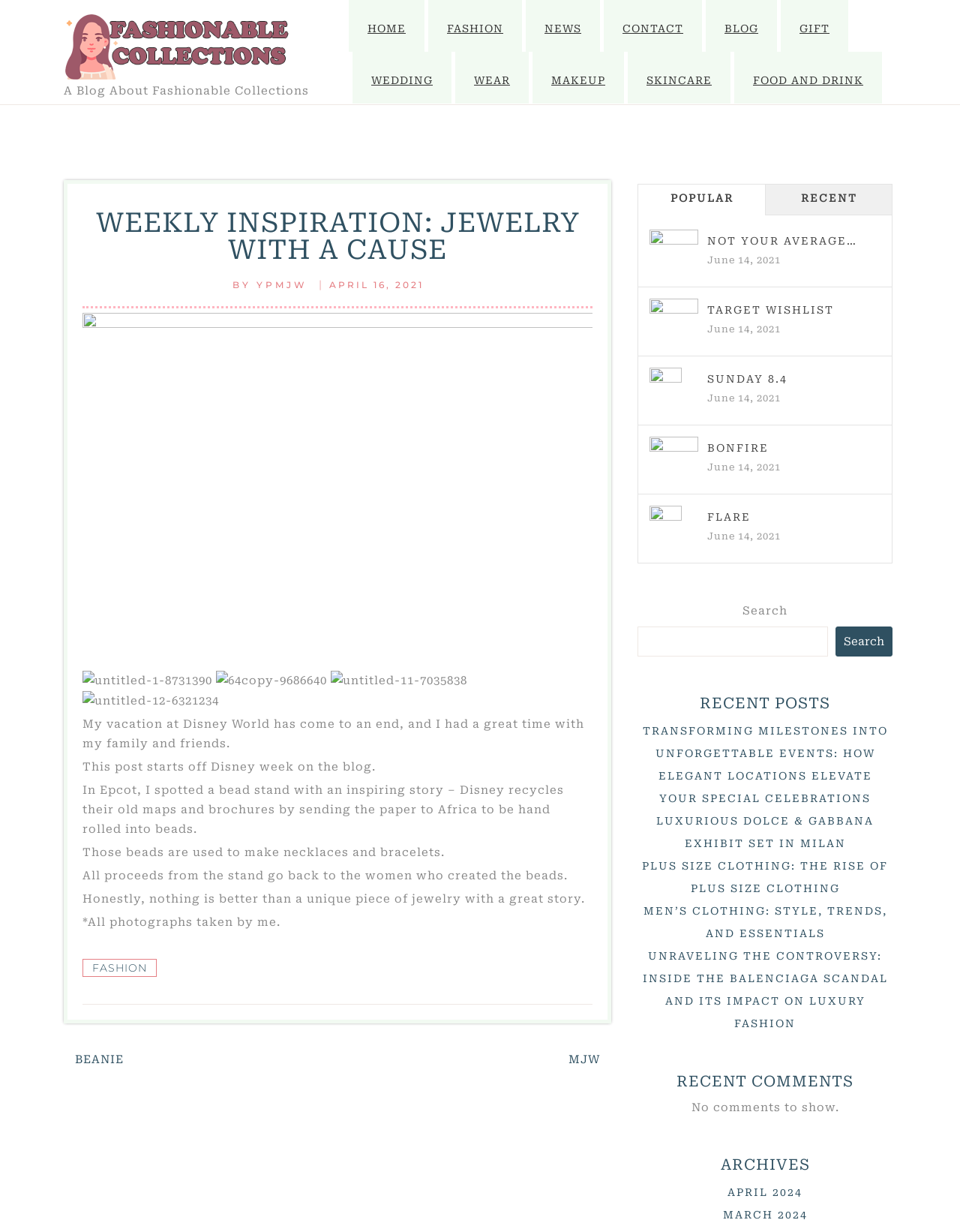Identify the bounding box coordinates of the clickable section necessary to follow the following instruction: "Click on the 'APRIL 2024' archive". The coordinates should be presented as four float numbers from 0 to 1, i.e., [left, top, right, bottom].

[0.758, 0.963, 0.836, 0.972]